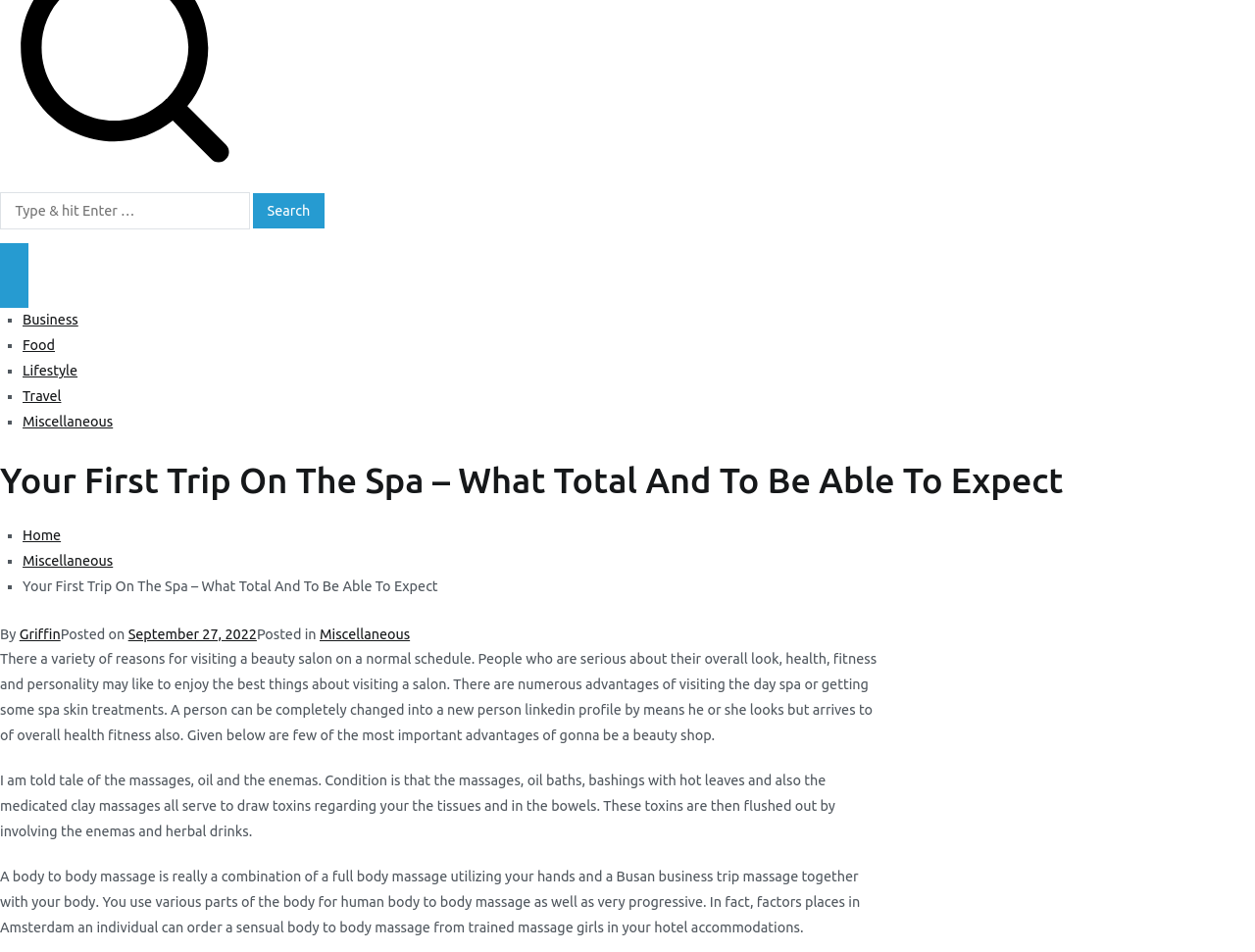What is the topic of the blog post?
Look at the image and respond with a single word or a short phrase.

Visiting a beauty salon